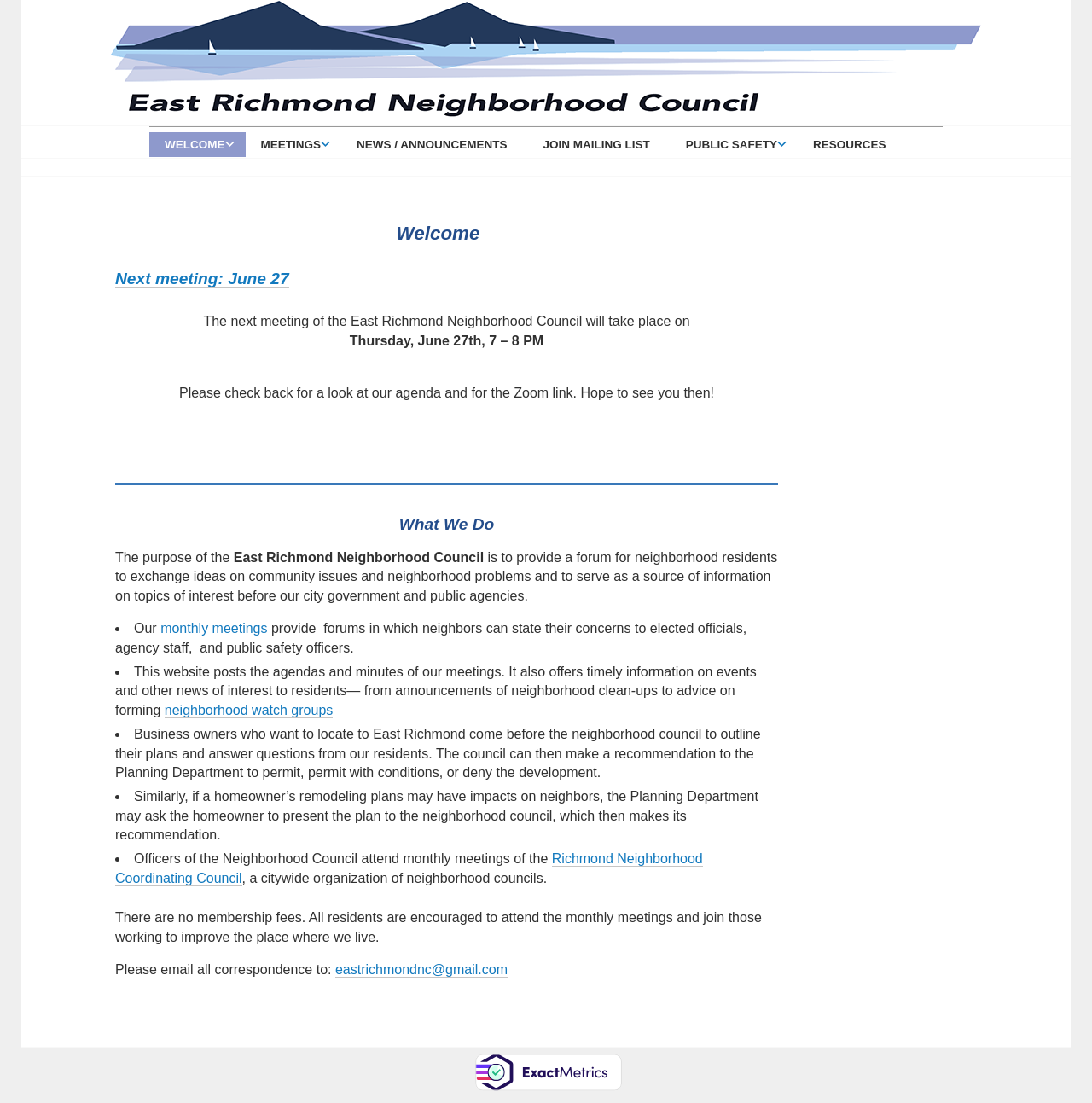Identify the bounding box coordinates of the region that should be clicked to execute the following instruction: "Click on the 'JOIN MAILING LIST' link".

[0.483, 0.12, 0.614, 0.143]